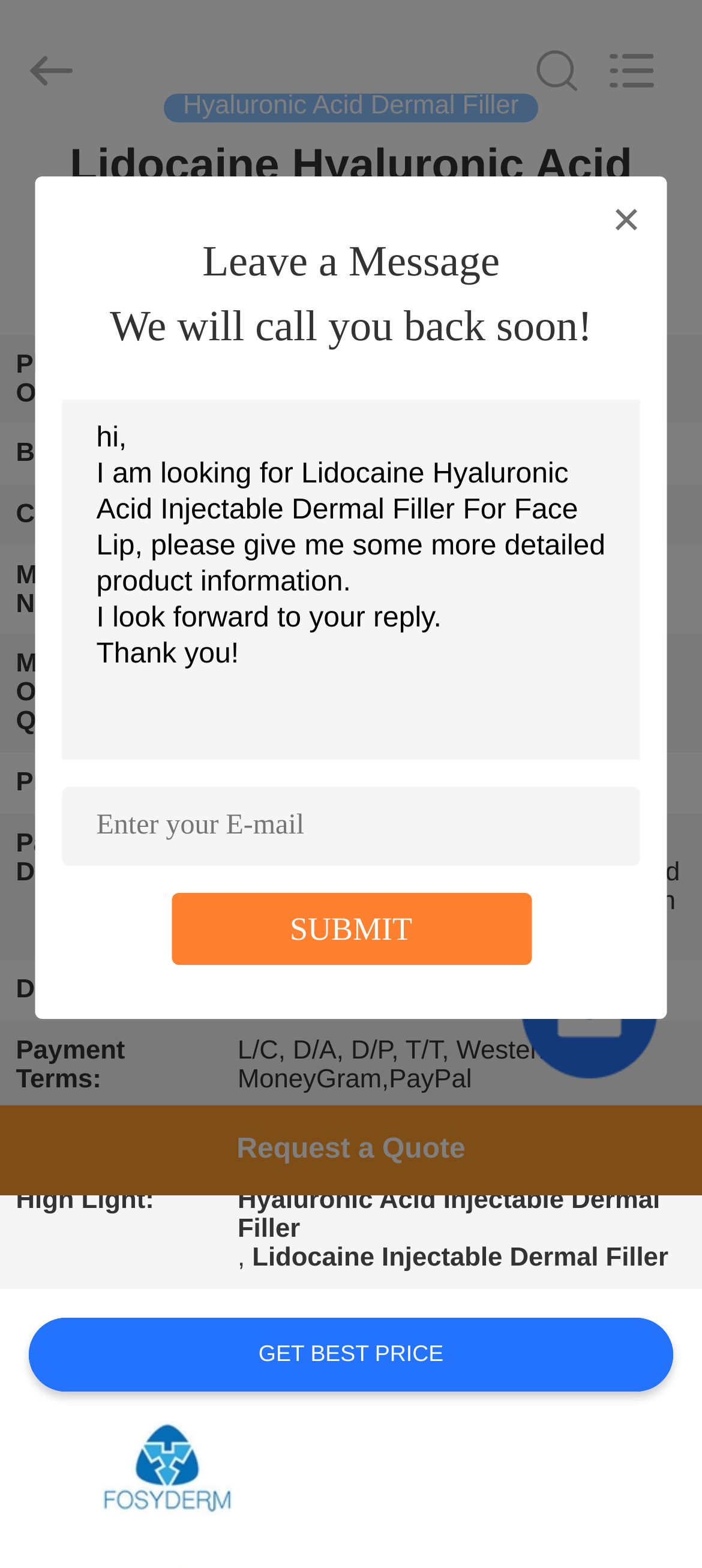Please answer the following question using a single word or phrase: How many days does it take to deliver the product?

3-5 days